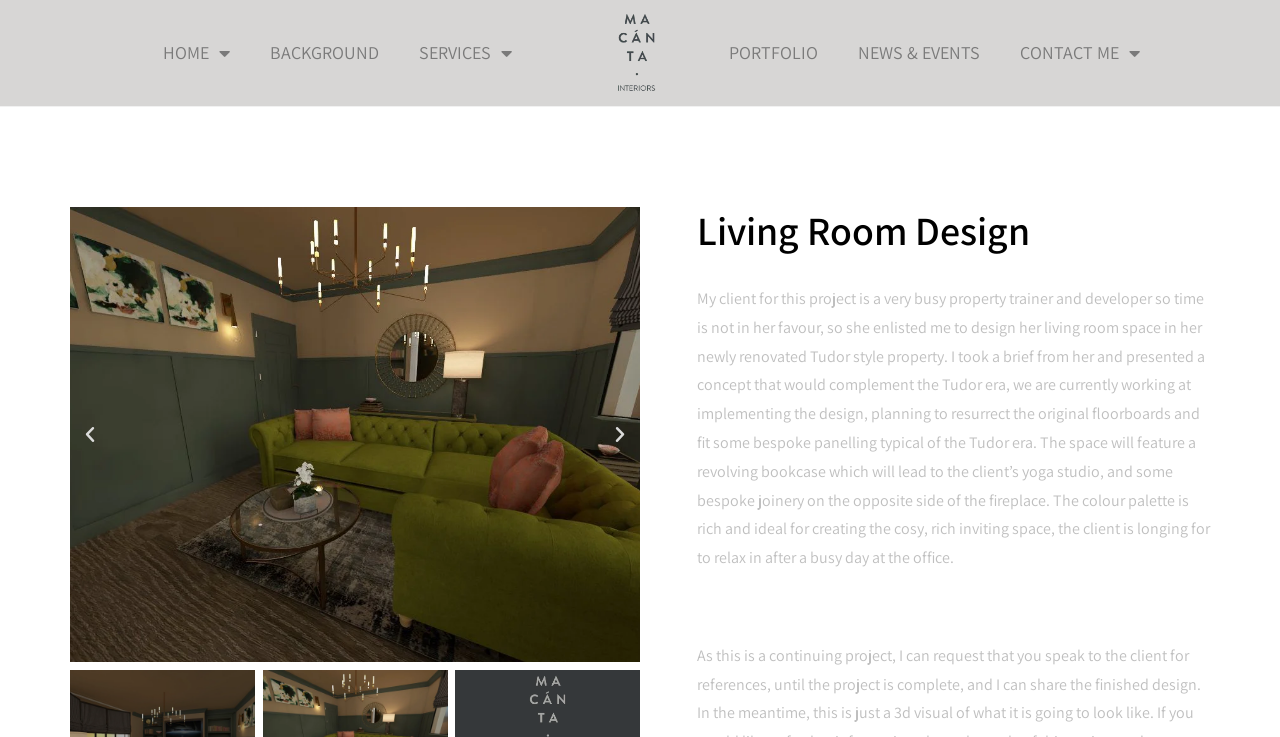Please identify the bounding box coordinates of the area that needs to be clicked to follow this instruction: "Navigate to previous slide".

[0.062, 0.576, 0.078, 0.603]